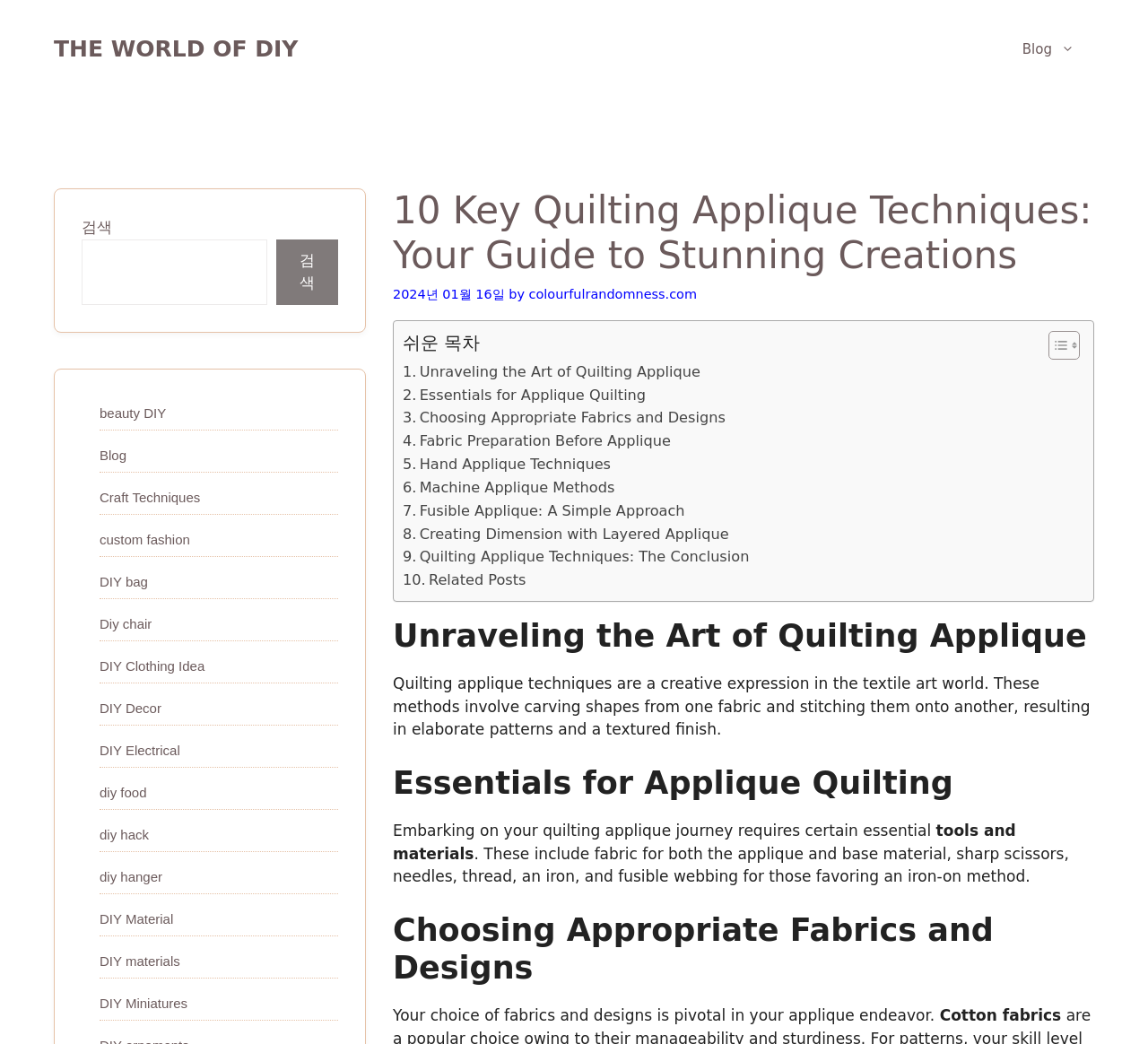Can you extract the headline from the webpage for me?

10 Key Quilting Applique Techniques: Your Guide to Stunning Creations